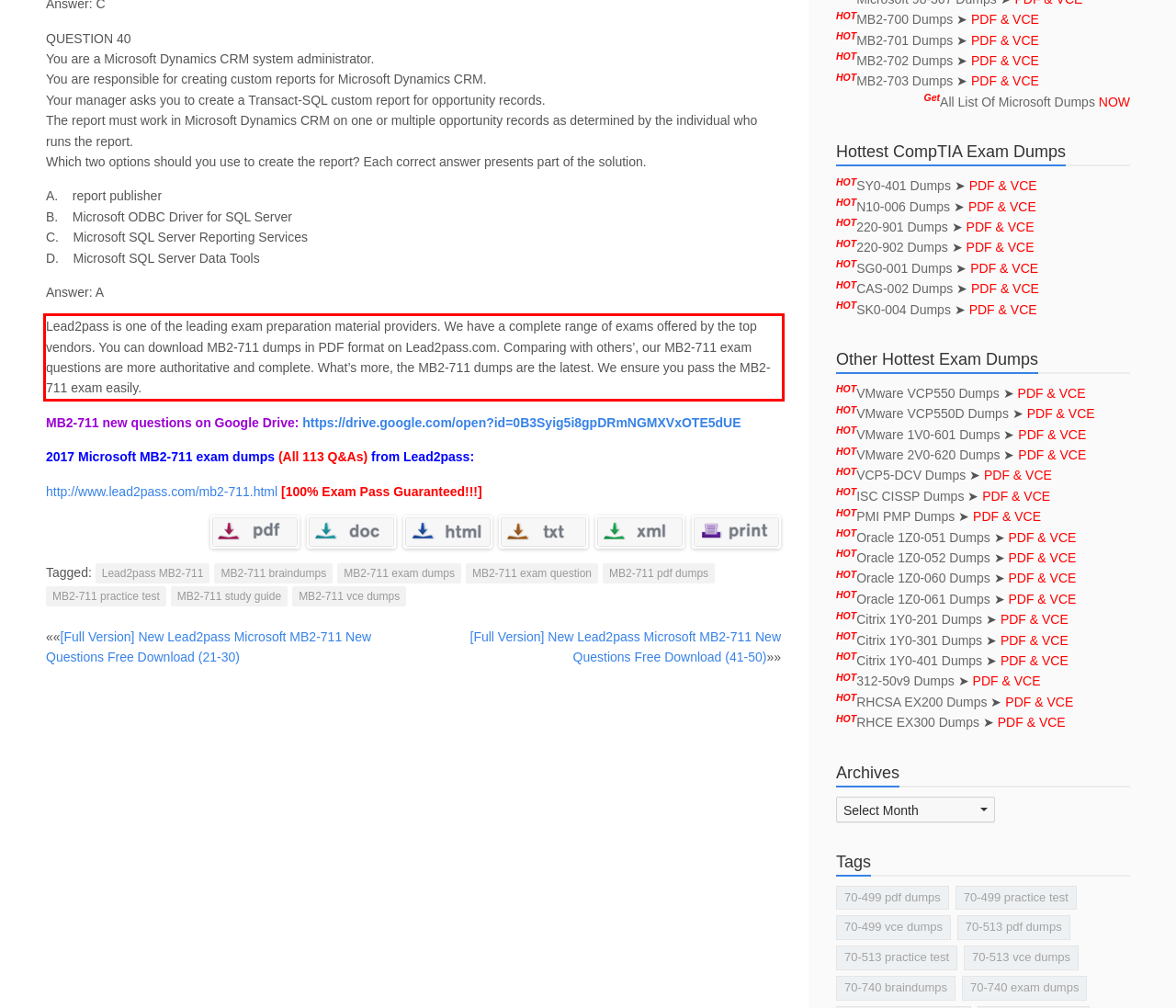Identify and transcribe the text content enclosed by the red bounding box in the given screenshot.

Lead2pass is one of the leading exam preparation material providers. We have a complete range of exams offered by the top vendors. You can download MB2-711 dumps in PDF format on Lead2pass.com. Comparing with others’, our MB2-711 exam questions are more authoritative and complete. What’s more, the MB2-711 dumps are the latest. We ensure you pass the MB2-711 exam easily.